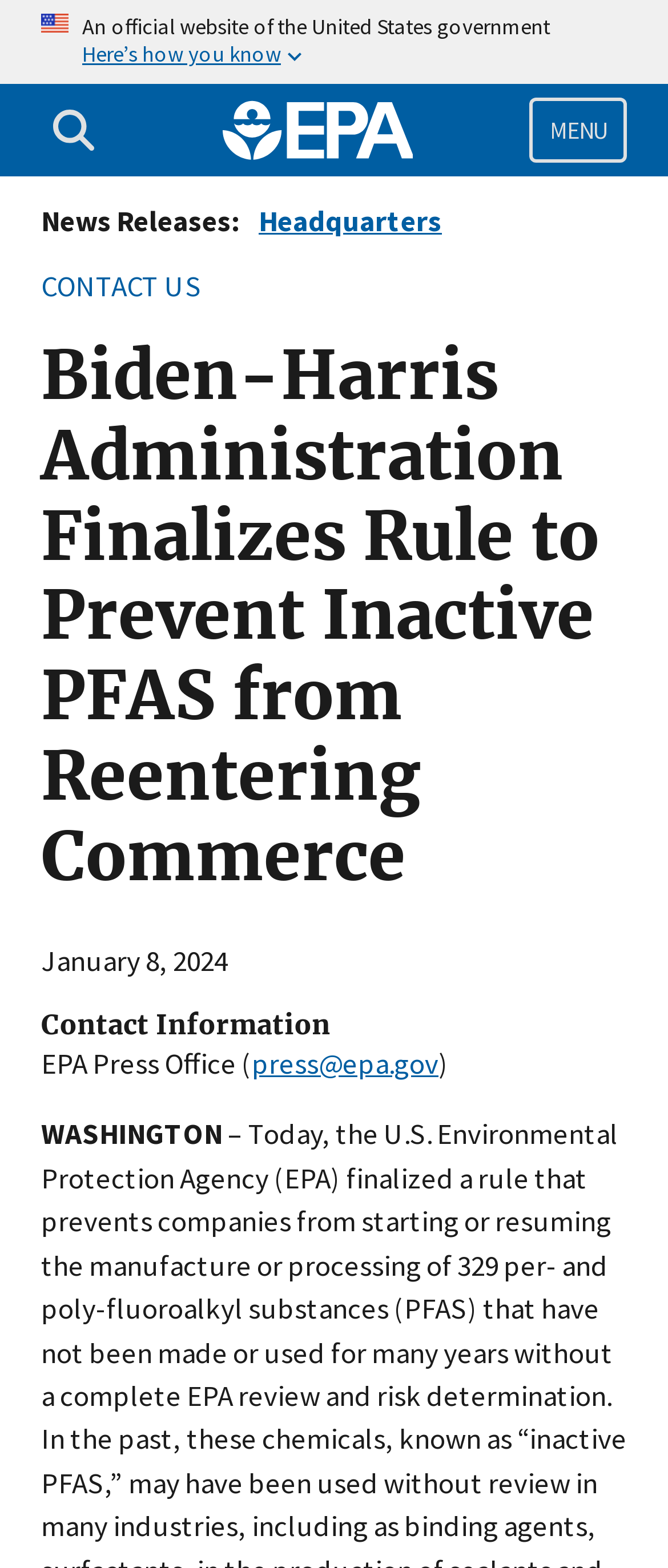What is the date of the news release?
Please provide a comprehensive answer to the question based on the webpage screenshot.

I found this by looking at the time element with the text 'January 8, 2024' which has a bounding box coordinate of [0.062, 0.6, 0.341, 0.624]. This suggests that the news release was published on this date.